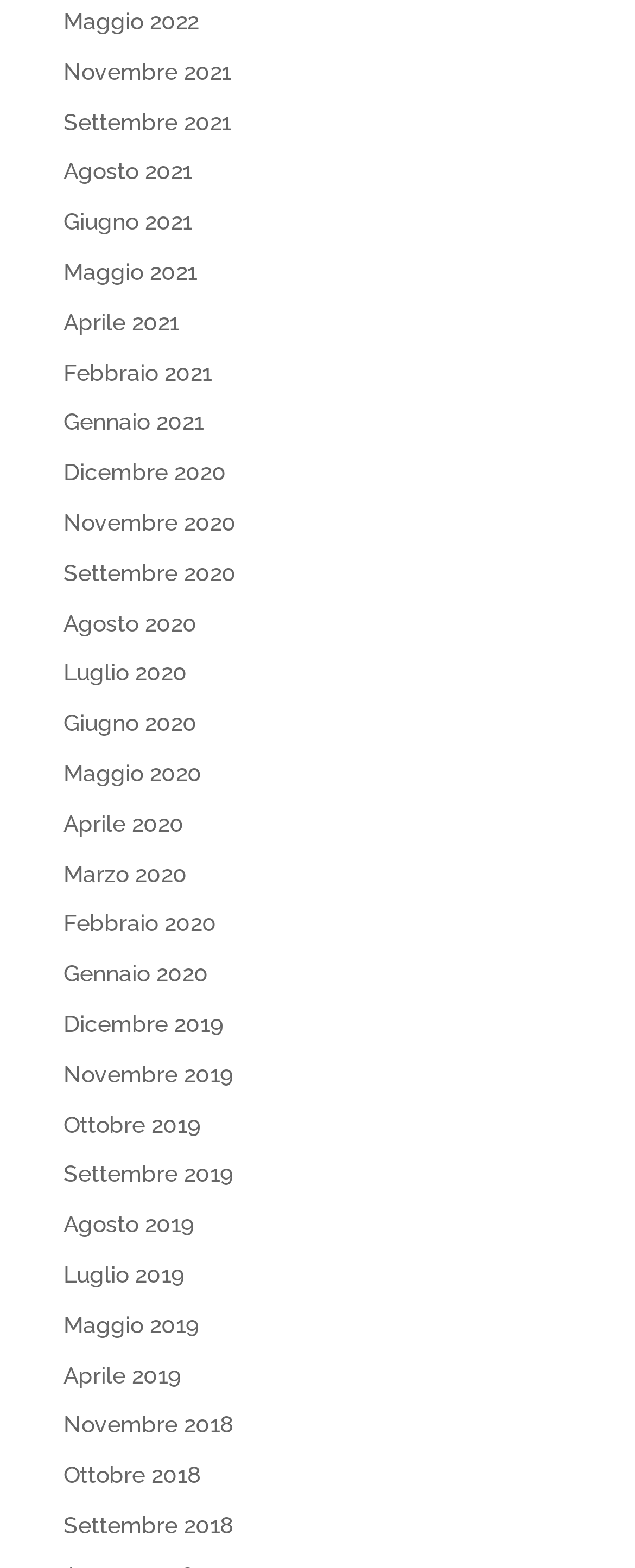Using the image as a reference, answer the following question in as much detail as possible:
How many links are there in the first row?

I analyzed the bounding box coordinates of the links and found that the first 5 links have similar y1 and y2 coordinates, indicating they are in the same row.